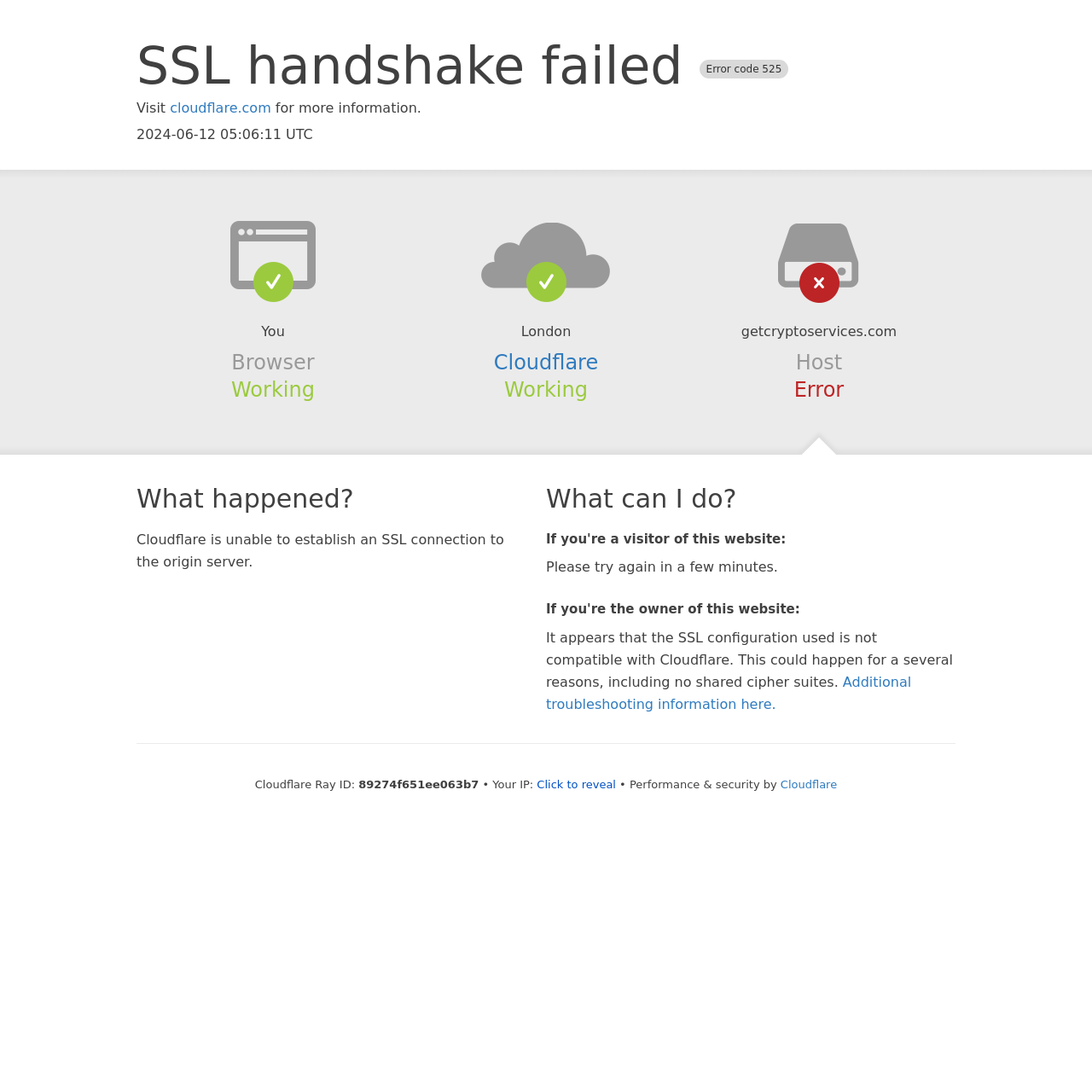Please determine the bounding box coordinates for the element with the description: "Cloudflare".

[0.715, 0.712, 0.767, 0.724]